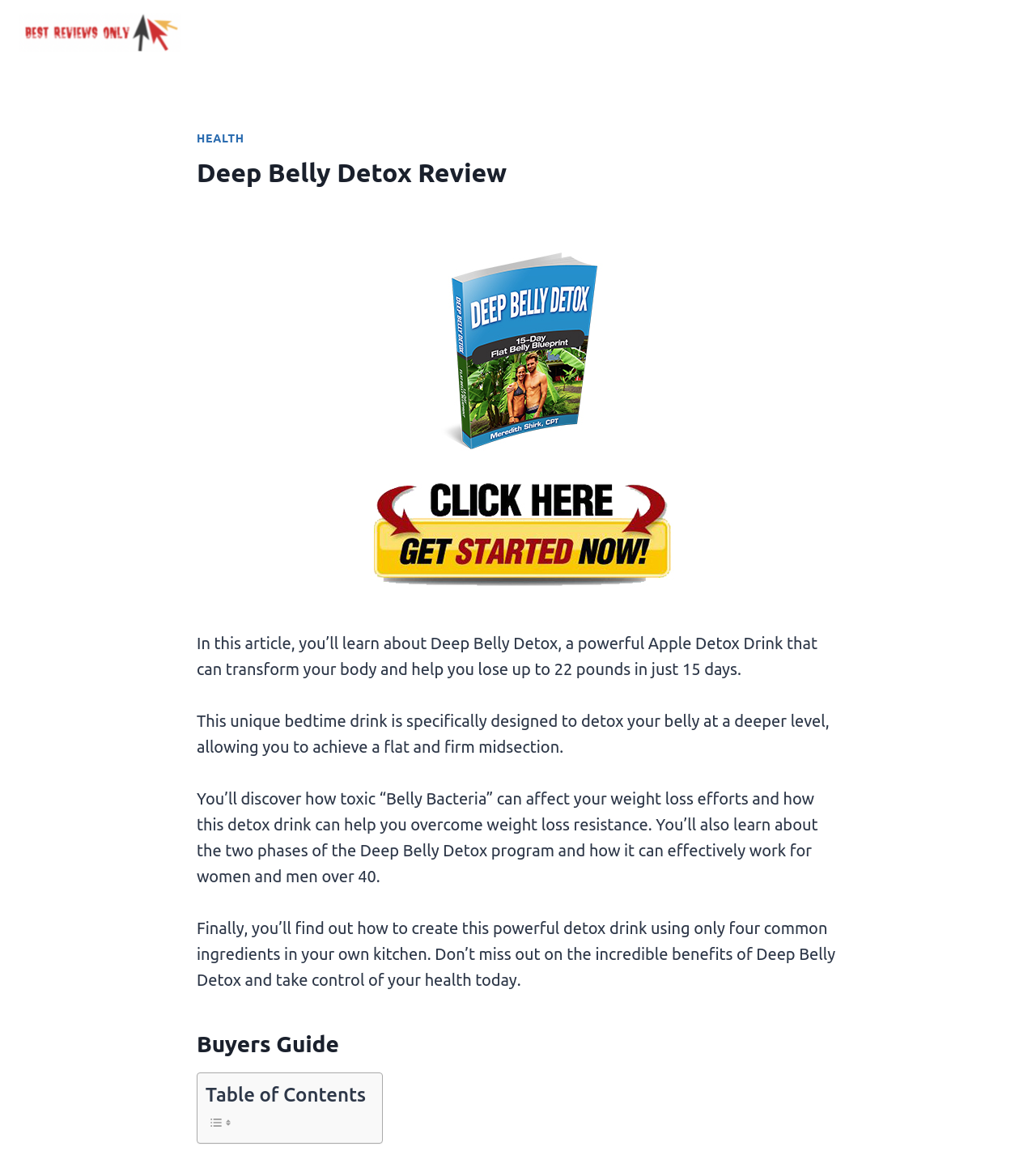What is the topic of this article?
Your answer should be a single word or phrase derived from the screenshot.

Deep Belly Detox